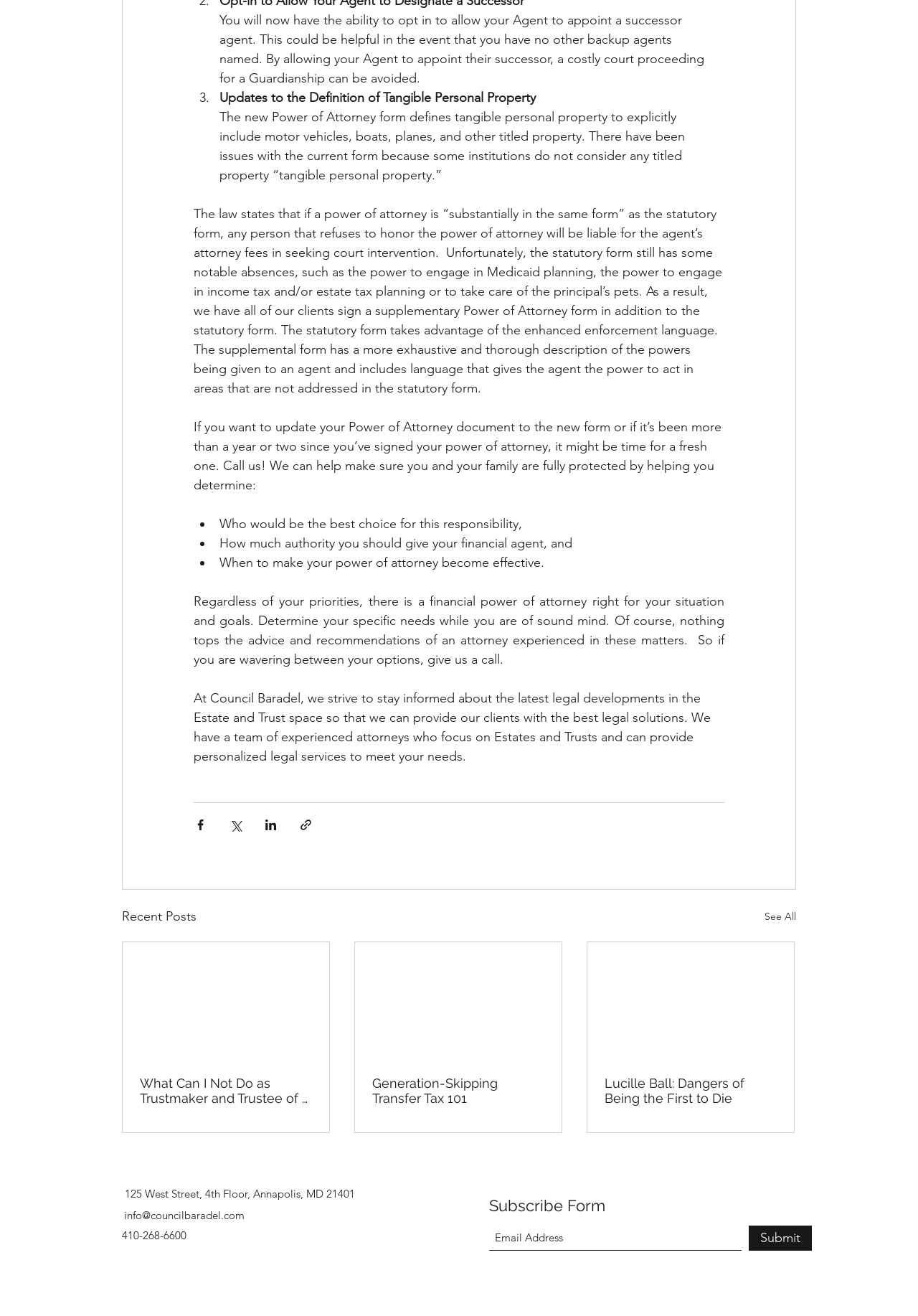Respond to the question below with a concise word or phrase:
What is the name of the law firm mentioned on the webpage?

Council Baradel